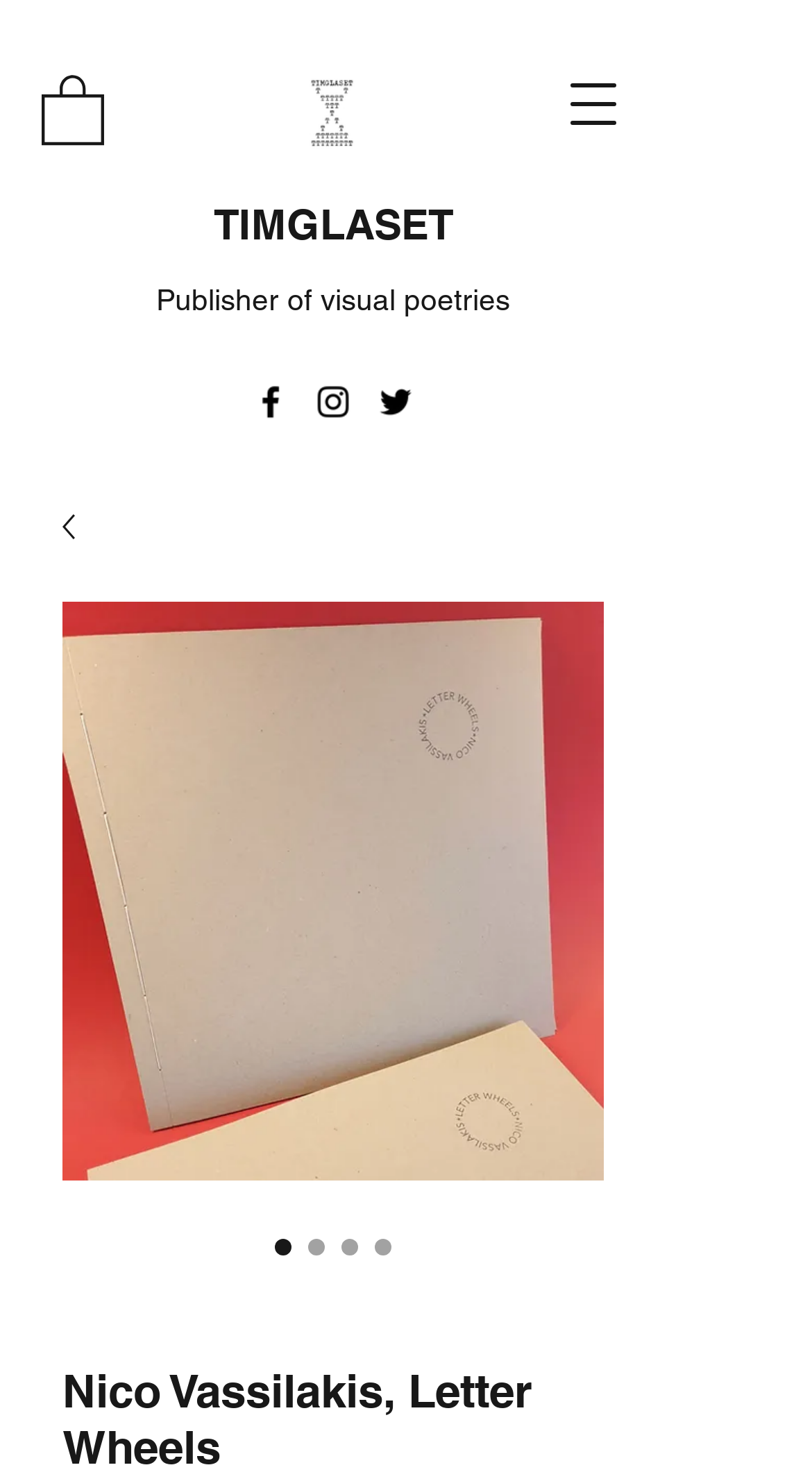Identify the bounding box for the given UI element using the description provided. Coordinates should be in the format (top-left x, top-left y, bottom-right x, bottom-right y) and must be between 0 and 1. Here is the description: parent_node: TIMGLASET aria-label="Open navigation menu"

[0.679, 0.042, 0.782, 0.099]